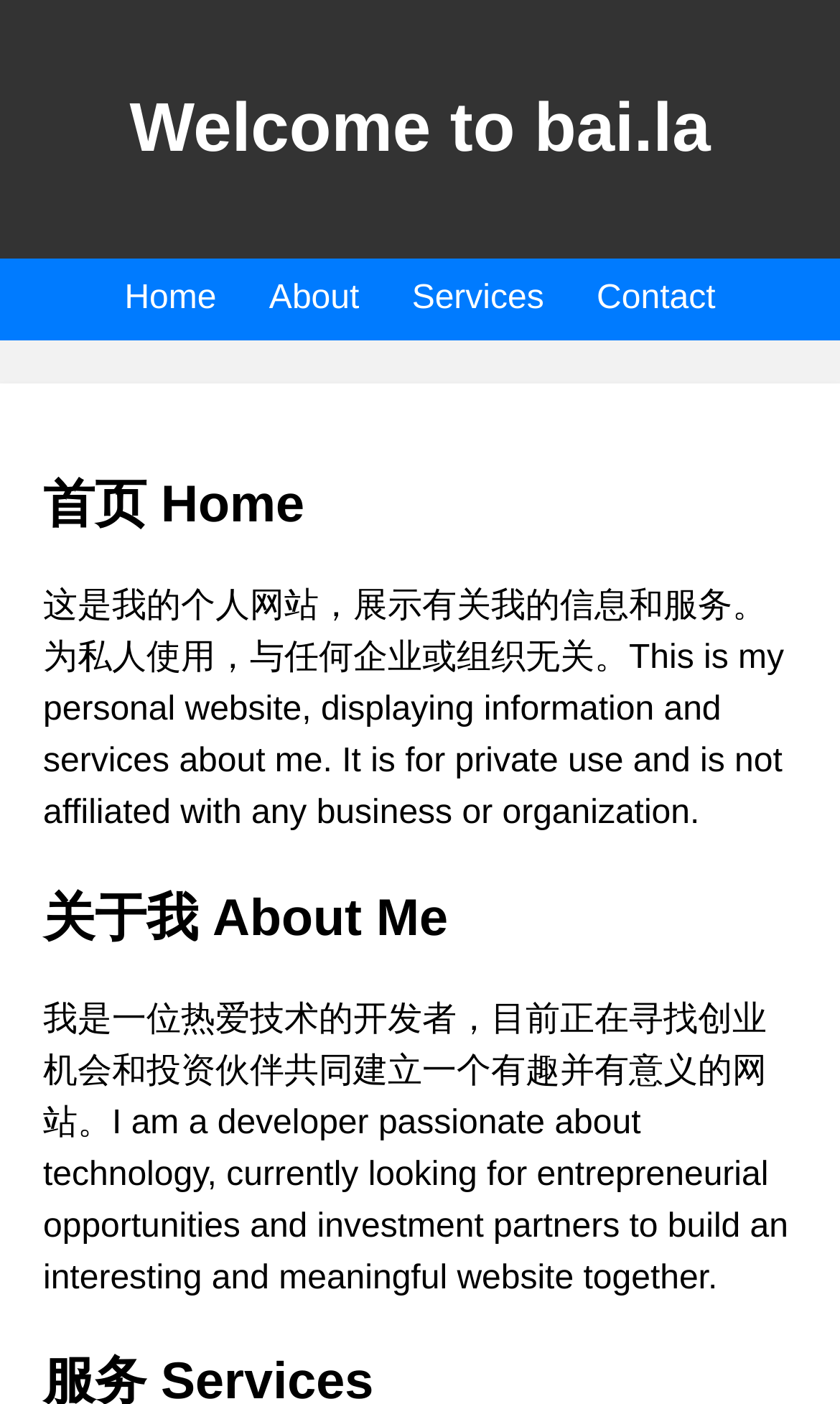Please locate and generate the primary heading on this webpage.

Welcome to bai.la